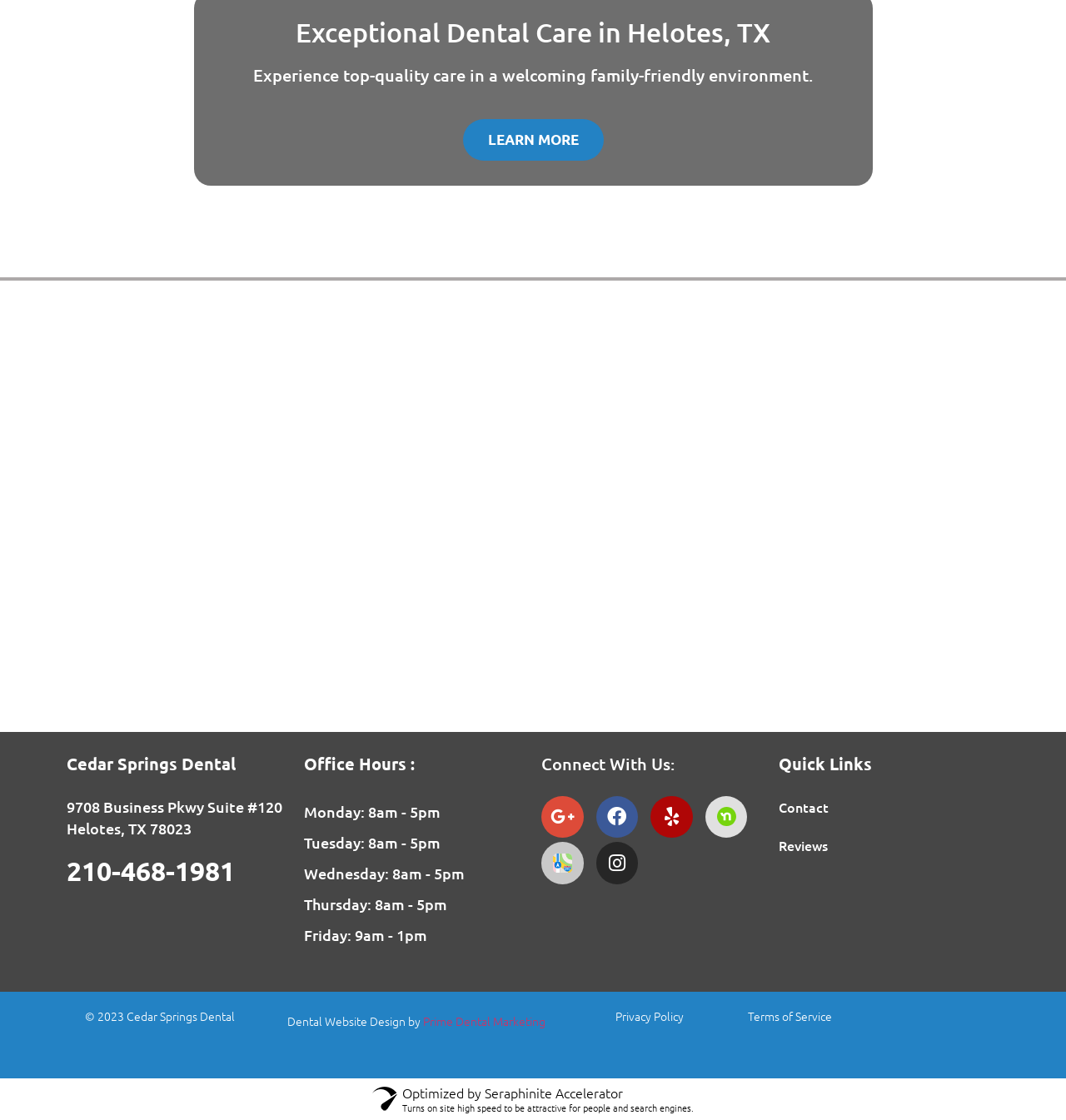Locate the bounding box coordinates of the clickable part needed for the task: "Call 510-277-3303".

None